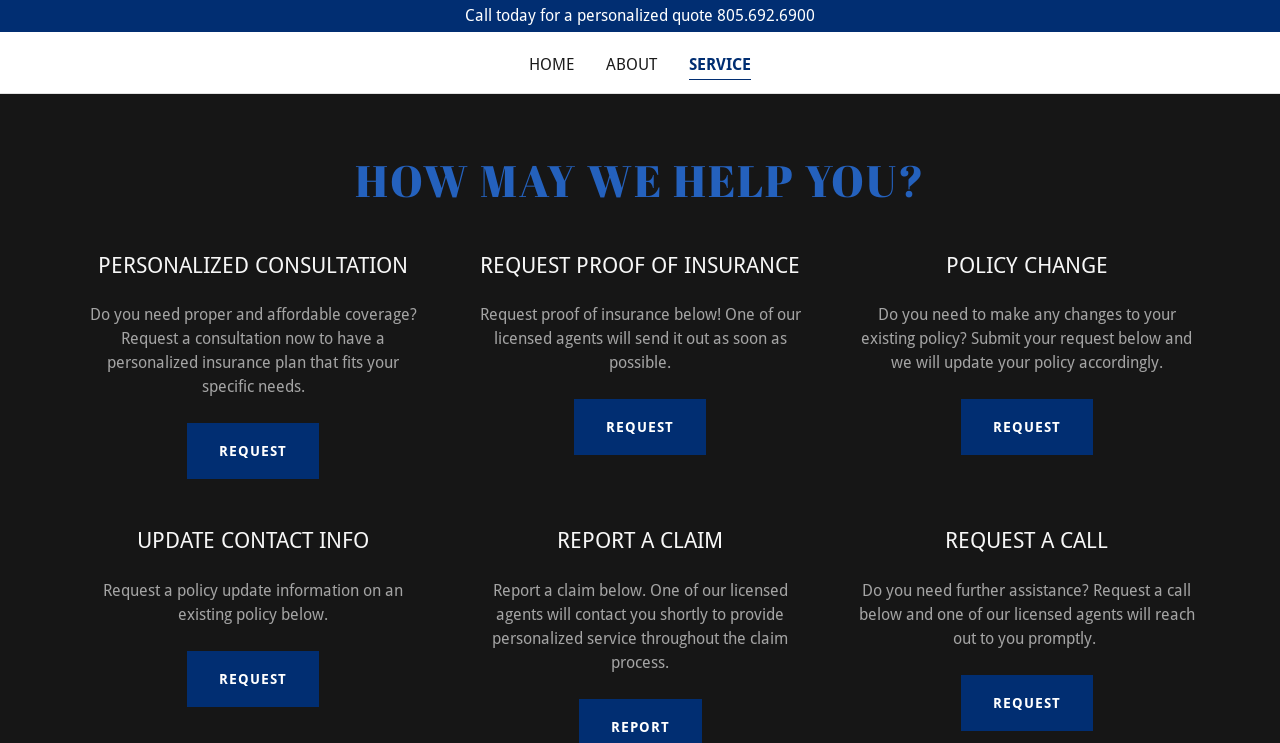Locate the bounding box coordinates of the area where you should click to accomplish the instruction: "Go to home page".

[0.409, 0.063, 0.453, 0.112]